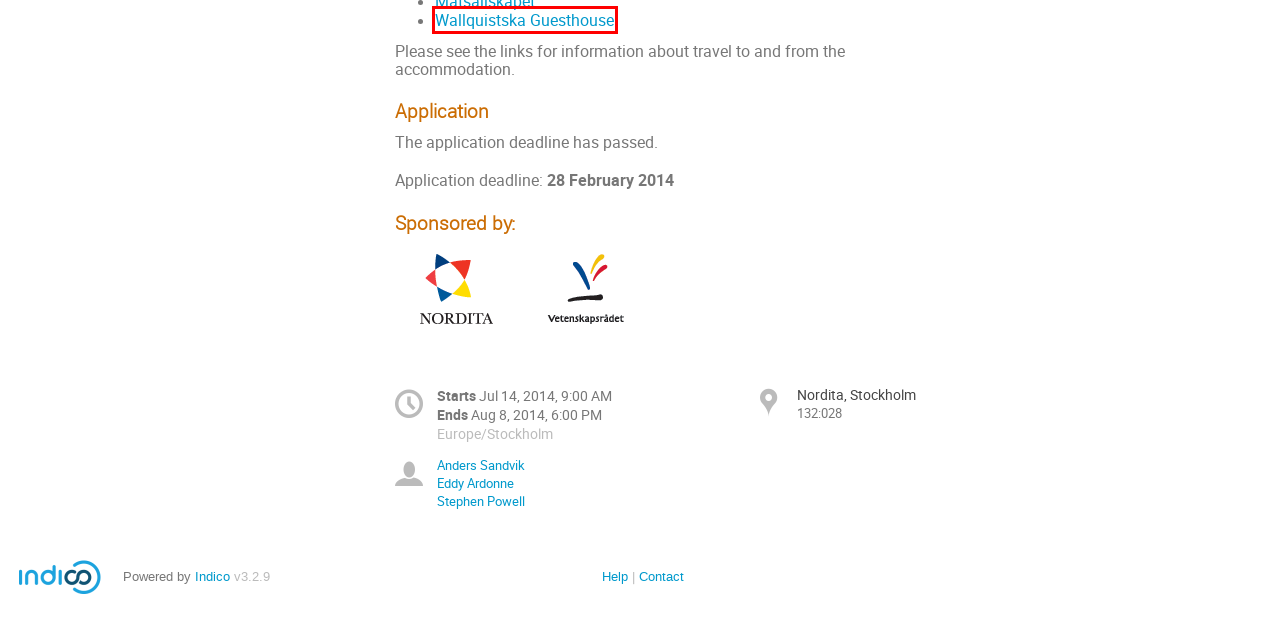A screenshot of a webpage is given with a red bounding box around a UI element. Choose the description that best matches the new webpage shown after clicking the element within the red bounding box. Here are the candidates:
A. Restaurants - NORDITA
B. Learning Indico
C. Contact Information - NORDITA
D. Wallquistska Guesthouse [TESTSERVER ONLY] - NORDITA
E. ESF - Science Connect
F. Accommodation - NORDITA
G. Tourist Tips - NORDITA
H. How to Get to Nordita - NORDITA

D